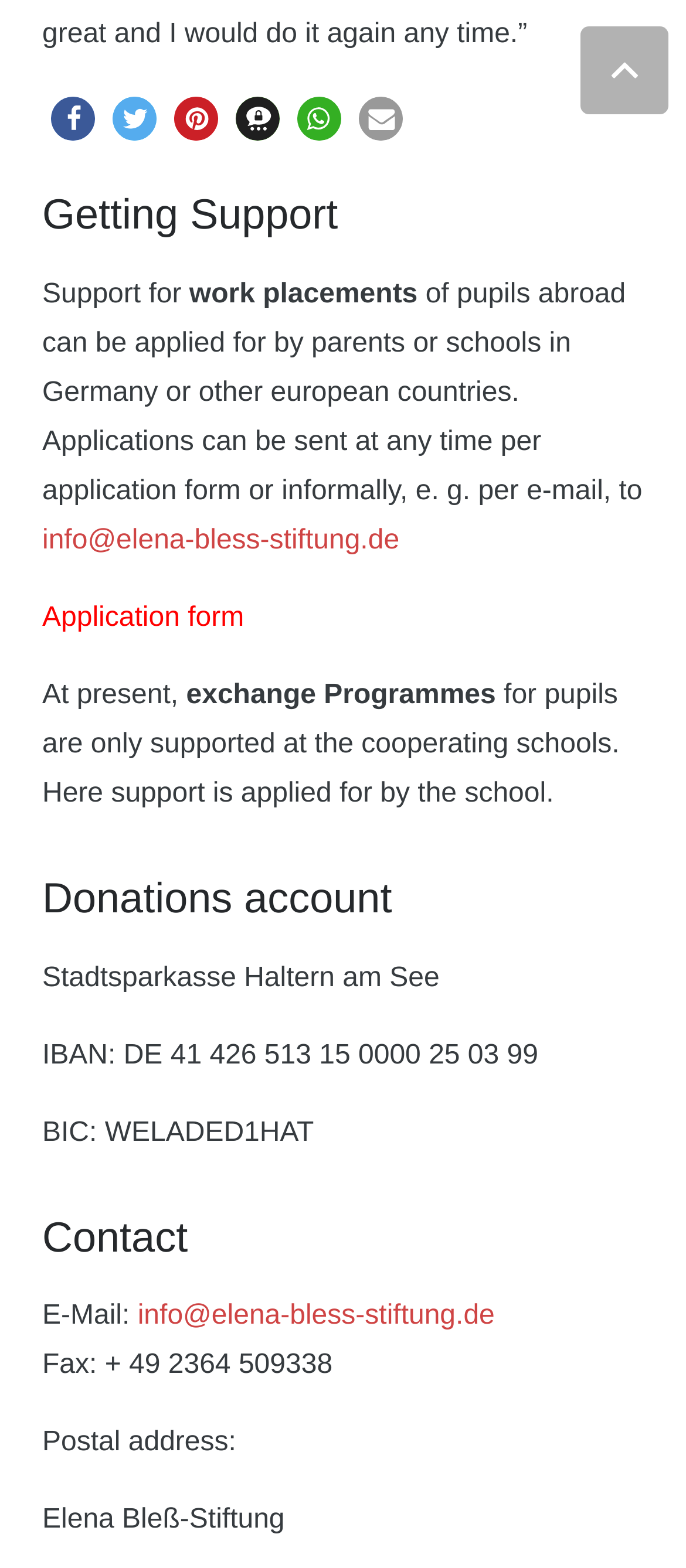Please find the bounding box coordinates of the element that you should click to achieve the following instruction: "Share on Facebook". The coordinates should be presented as four float numbers between 0 and 1: [left, top, right, bottom].

[0.074, 0.062, 0.138, 0.09]